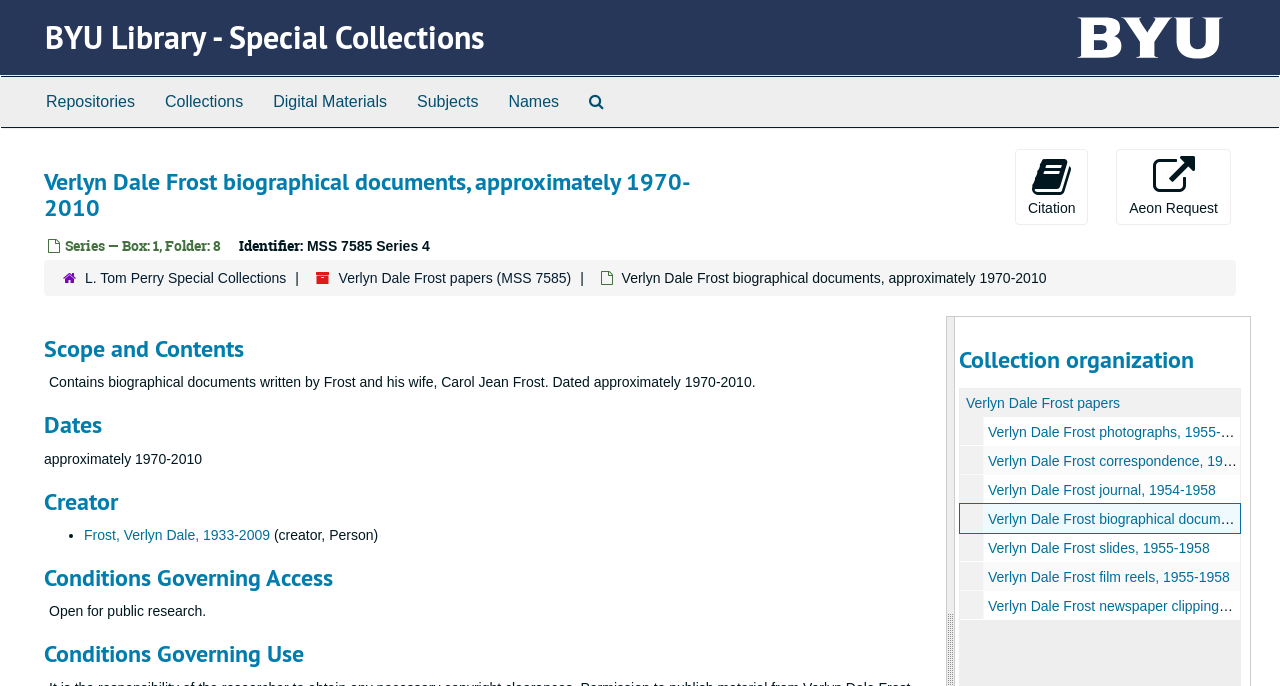Could you highlight the region that needs to be clicked to execute the instruction: "Go to BYU Library - Special Collections"?

[0.035, 0.023, 0.379, 0.085]